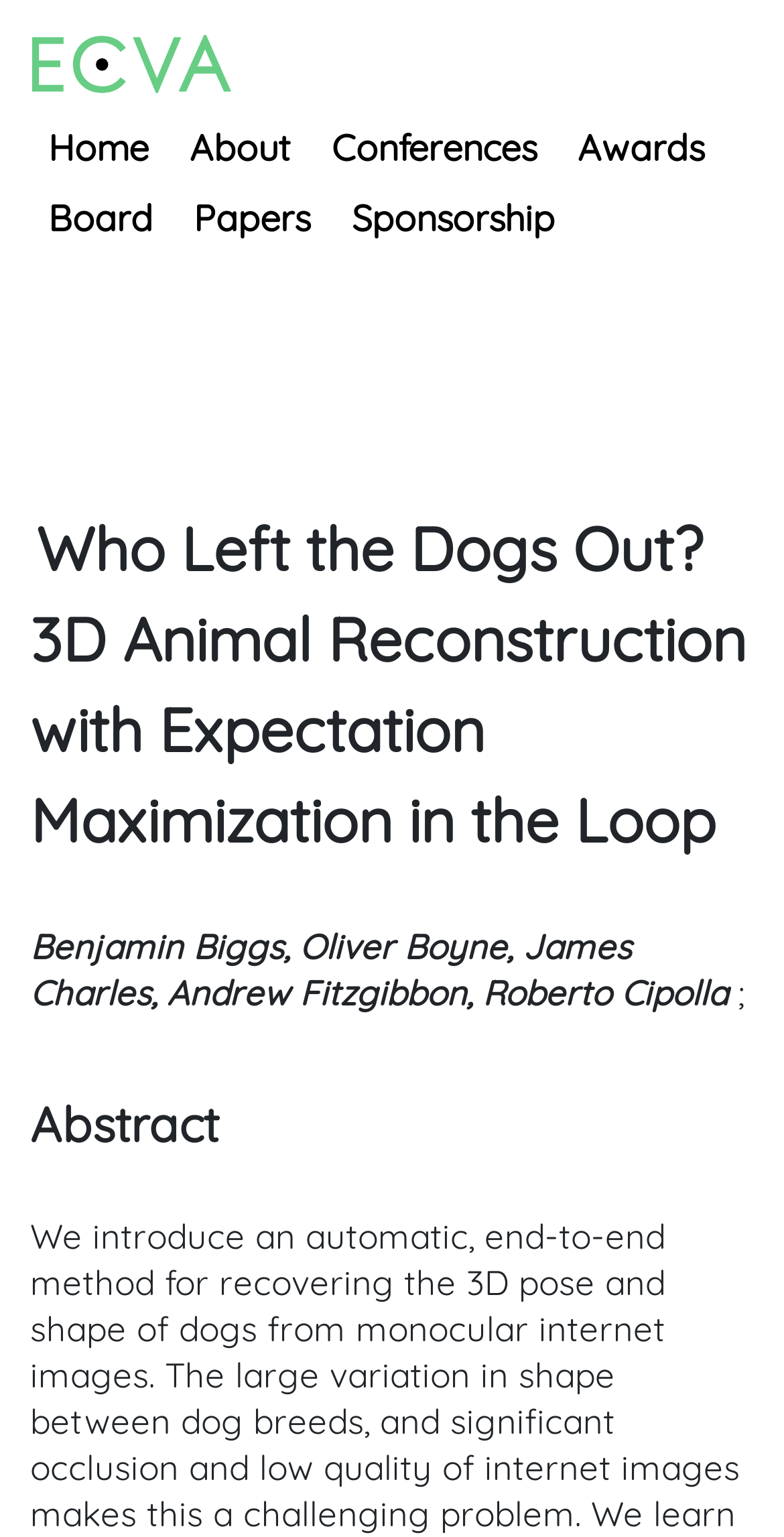Answer the question briefly using a single word or phrase: 
What is the title of the paper?

Who Left the Dogs Out?